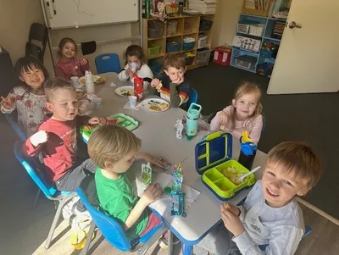Use a single word or phrase to answer the question: What type of environment is showcased in the background?

Warm and inviting classroom